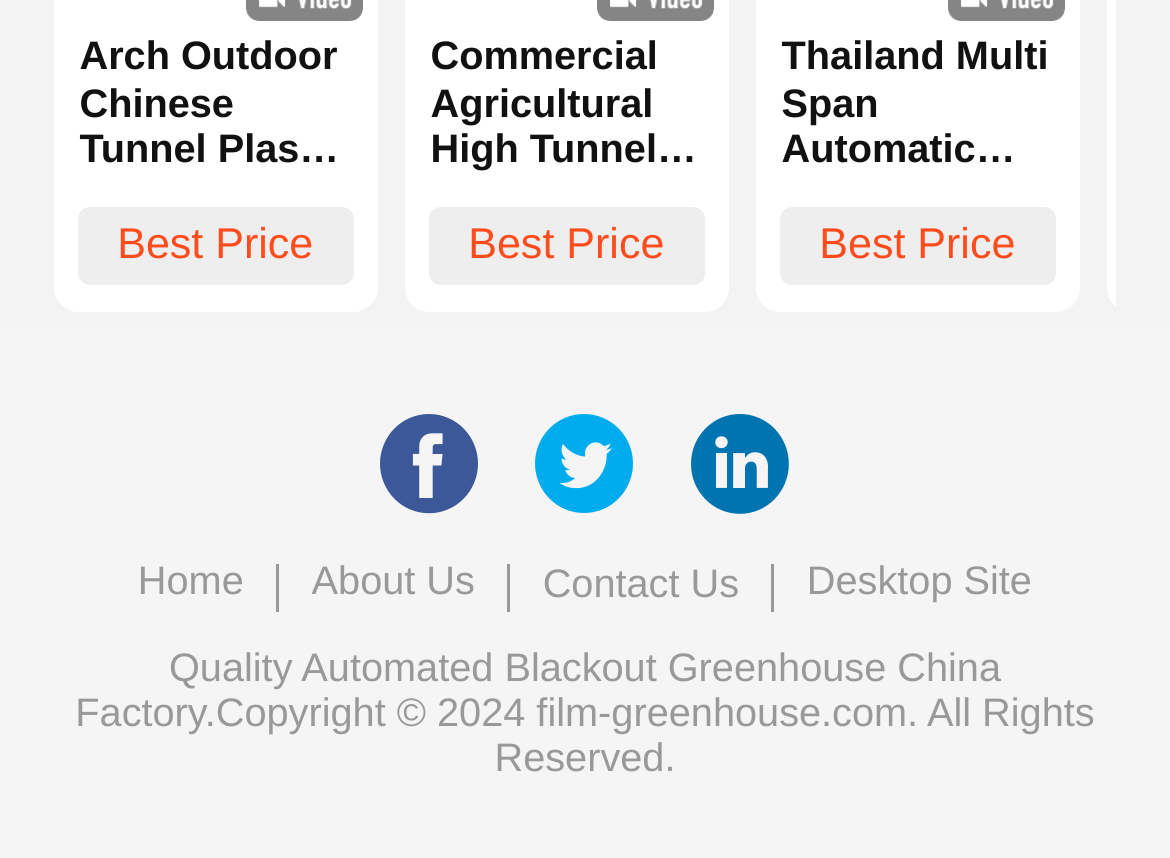For the element described, predict the bounding box coordinates as (top-left x, top-left y, bottom-right x, bottom-right y). All values should be between 0 and 1. Element description: Skip to content

None